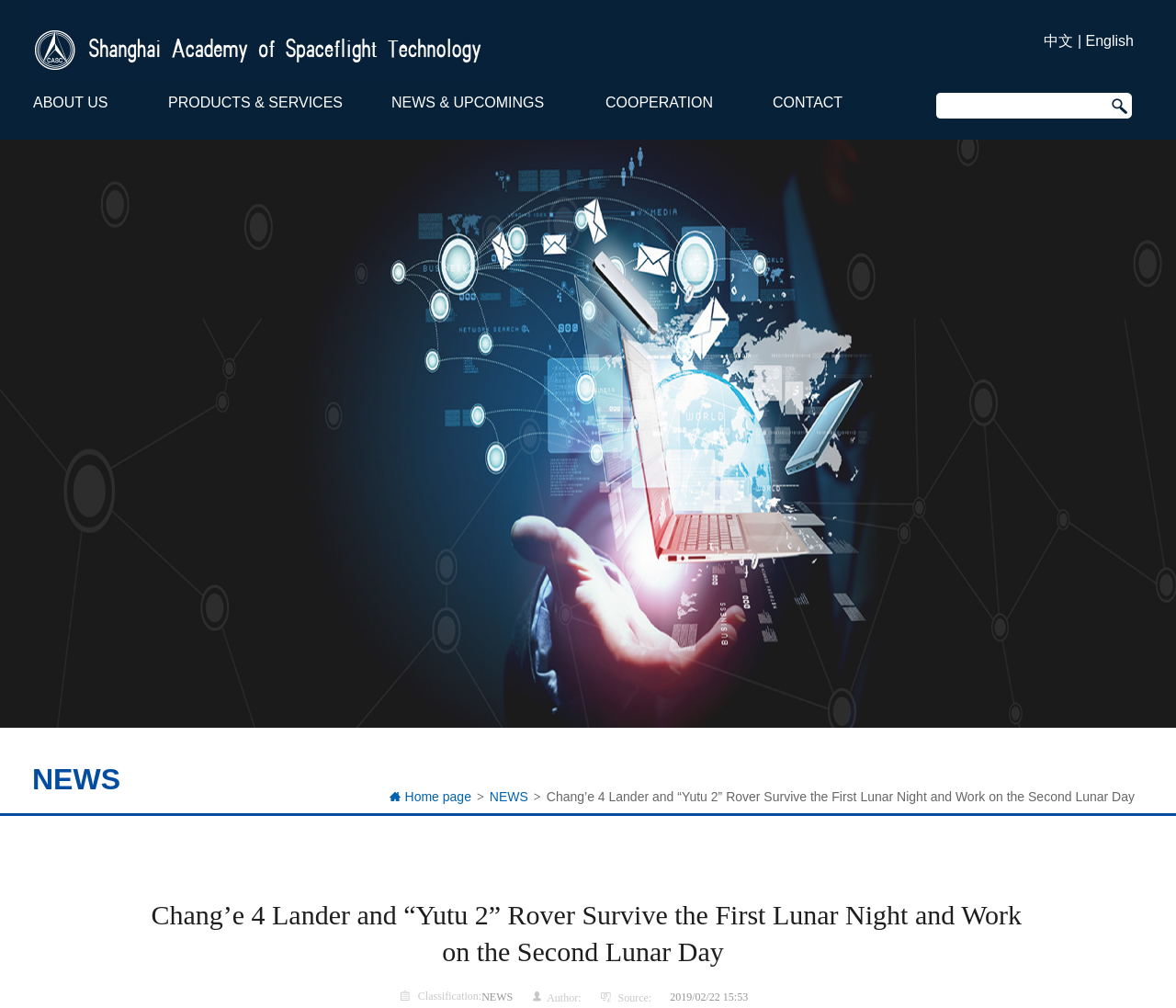How many navigation menu items are present?
Refer to the image and provide a thorough answer to the question.

There are 5 navigation menu items present because the links 'ABOUT US', 'PRODUCTS & SERVICES', 'NEWS & UPCOMINGS', 'COOPERATION', and 'CONTACT' are displayed in the navigation menu, indicating 5 separate categories.